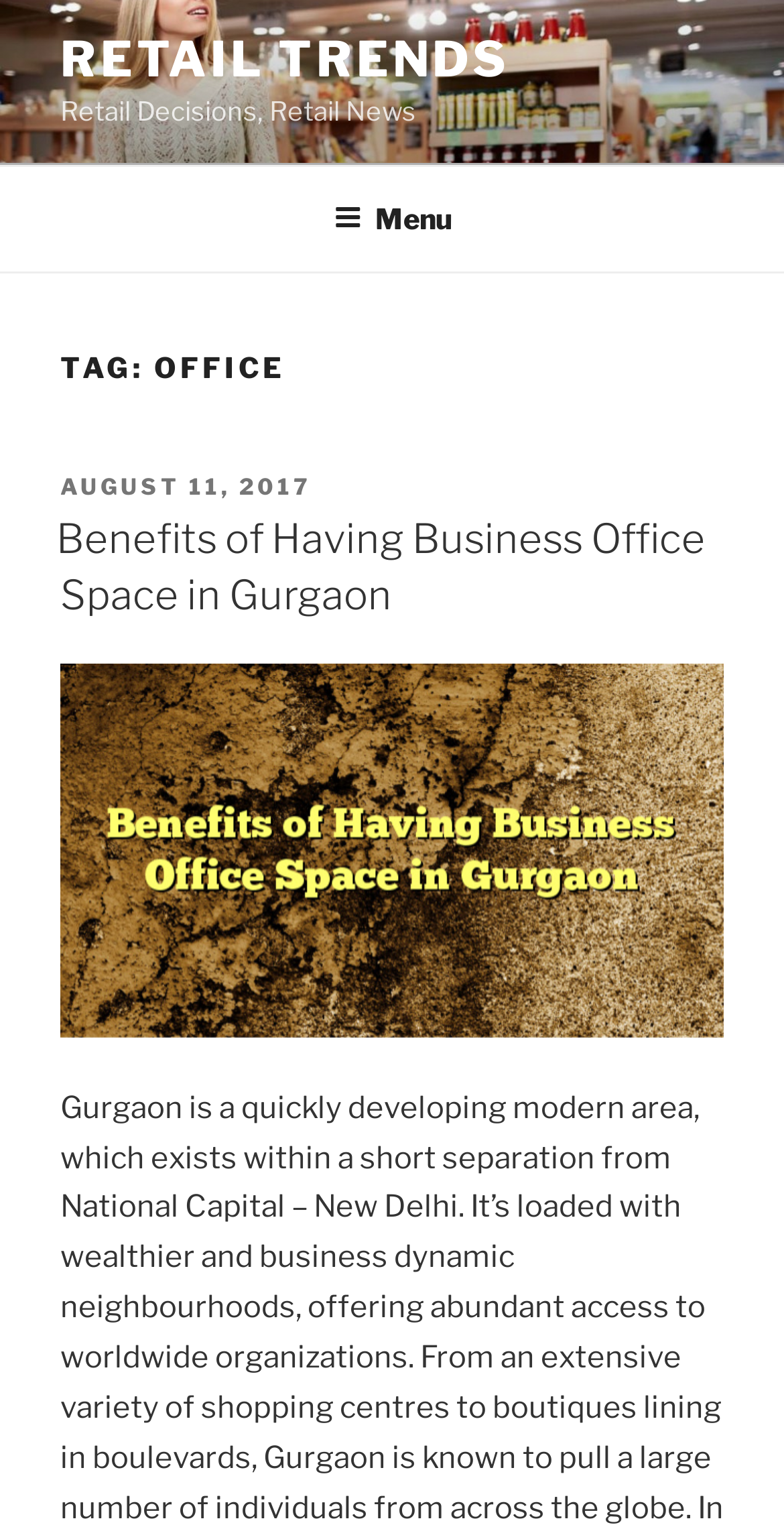Illustrate the webpage thoroughly, mentioning all important details.

The webpage is about Office Archives, specifically focusing on Retail Trends. At the top, there is a prominent link "RETAIL TRENDS" followed by a brief description "Retail Decisions, Retail News". 

Below this, a top menu navigation bar spans the entire width of the page, containing a button labeled "Menu" on the right side. 

Further down, a heading "TAG: OFFICE" is displayed, which serves as a title for the subsequent content. Under this heading, there is a section with a "POSTED ON" label, followed by a link to a specific date, "AUGUST 11, 2017", which also contains a time element. 

The main content of the page is an article titled "Benefits of Having Business Office Space in Gurgaon", which is presented as a heading and a link. There is also an image associated with this article, positioned below the title. Additionally, there is another link to the same article at the bottom of the section.